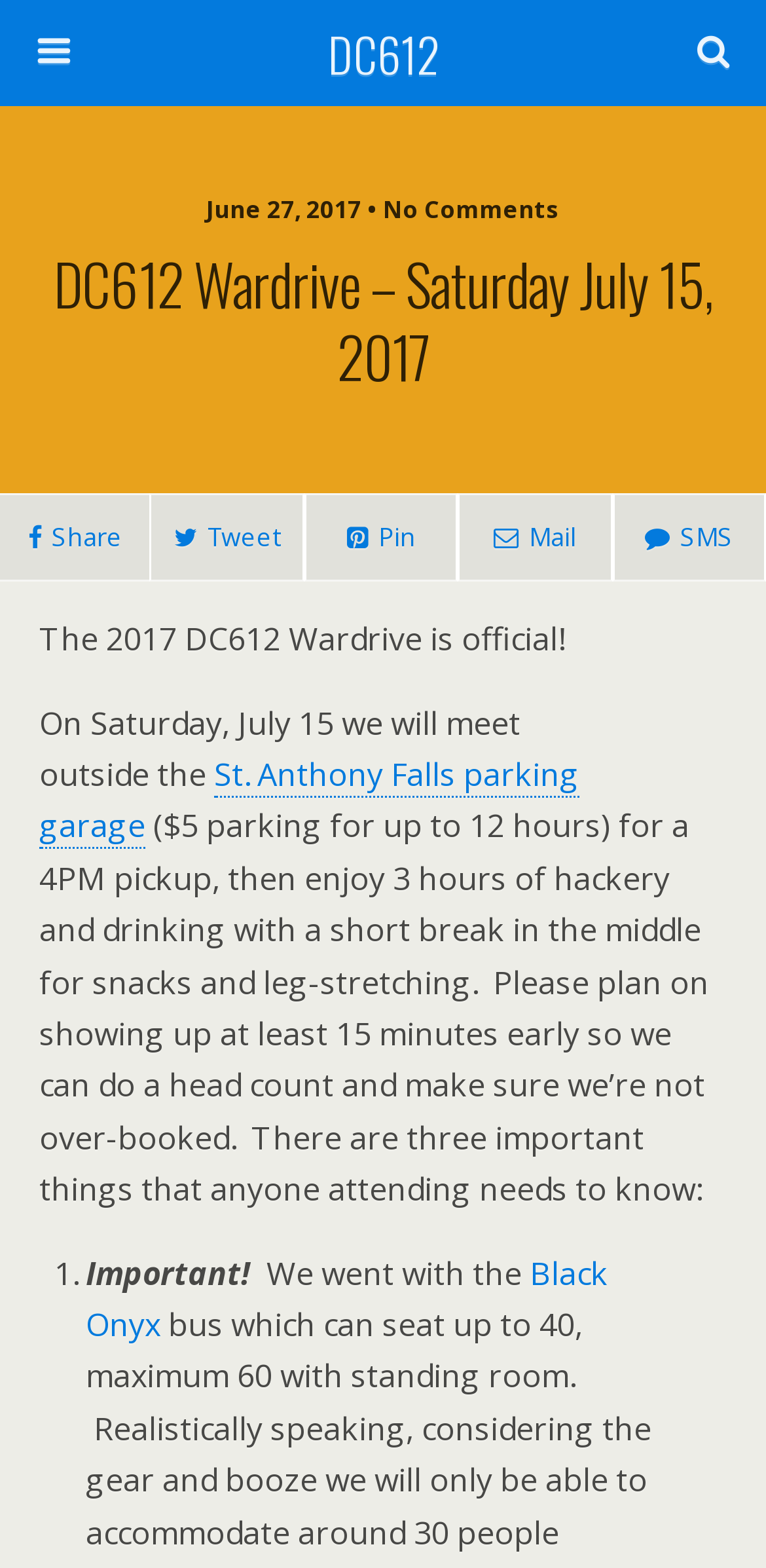Generate the title text from the webpage.

DC612 Wardrive – Saturday July 15, 2017